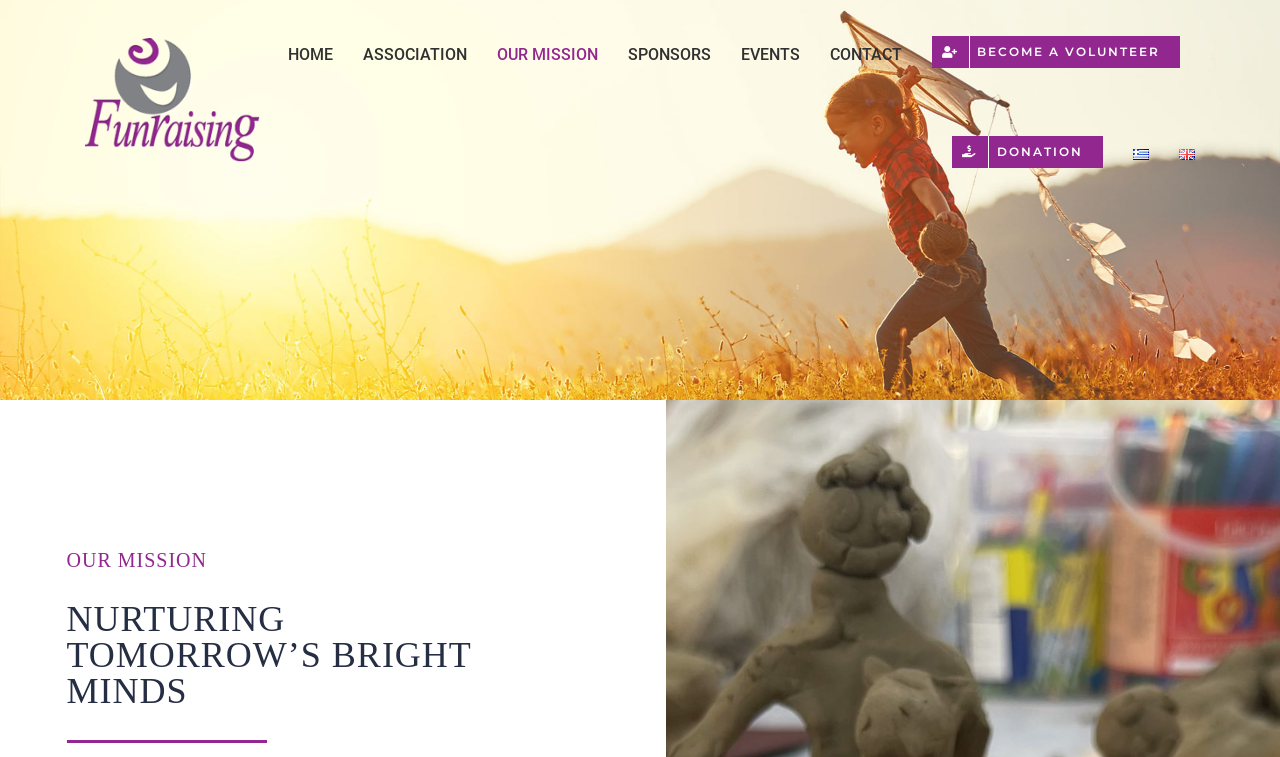Produce an elaborate caption capturing the essence of the webpage.

The webpage appears to be the homepage of a charity organization called "FUNRAISING". At the top left corner, there is a link and a logo of the organization, which is an image. To the right of the logo, there is a navigation menu with several links, including "ΗΟΜΕ", "ASSOCIATION", "OUR MISSION", "SPONSORS", "EVENTS", "CONTACT", "BECOME A VOLUNTEER", and "DONATION". The menu is horizontally aligned and spans almost the entire width of the page.

Below the navigation menu, there are two language options, "Ελληνικά" and "English", each accompanied by a small flag icon. These options are positioned at the top right corner of the page.

The main content of the page is divided into two sections. The first section has a heading "OUR MISSION" in a larger font, followed by a subheading "NURTURING TOMORROW’S BRIGHT MINDS" in a slightly smaller font. These headings are centered and positioned near the top half of the page.

There are no images or other elements on the page besides the logo, navigation menu, language options, and the headings. The overall layout is simple and easy to navigate, with a clear focus on the organization's mission and goals.